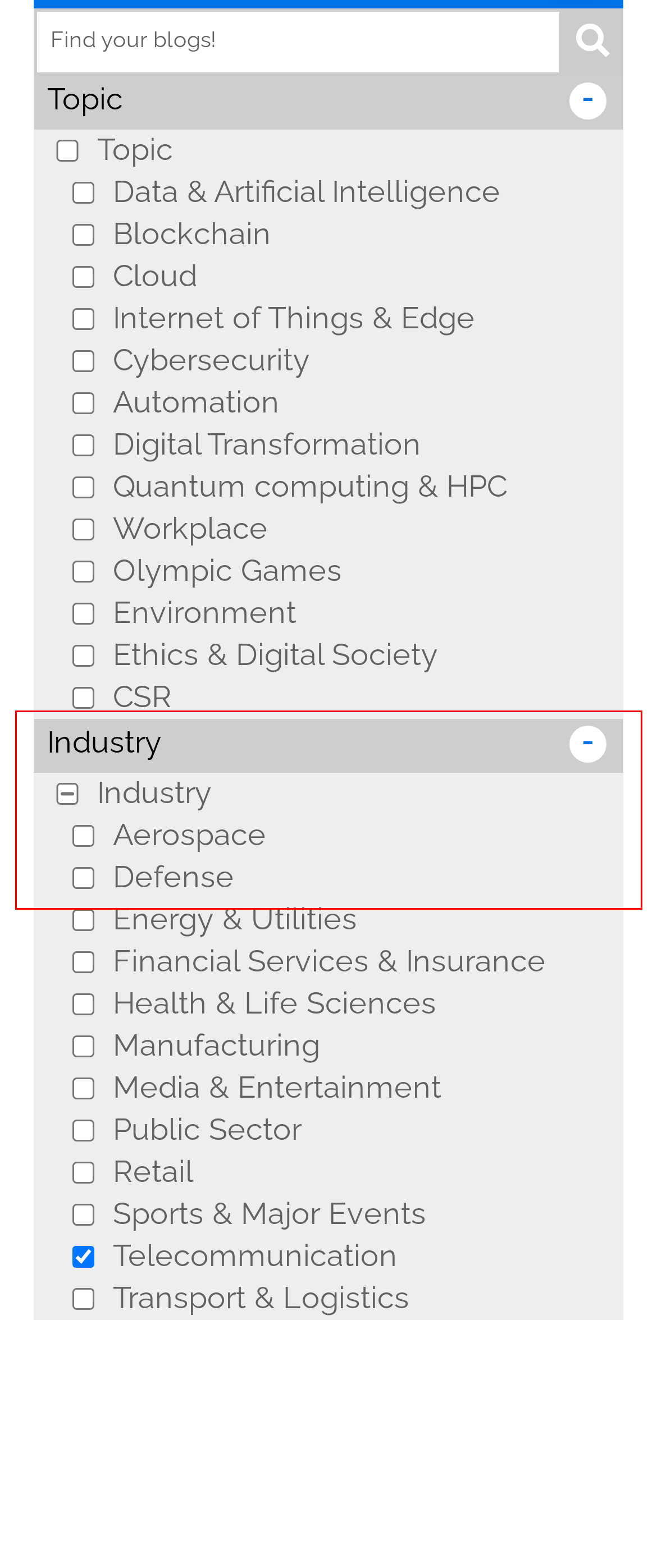Within the screenshot of the webpage, there is a red rectangle. Please recognize and generate the text content inside this red bounding box.

These are essential for the user navigation and allow to give access to certain functionalities such as secured zones accesses. Without these cookies, it won’t be possible to provide the service. Matomo on premise